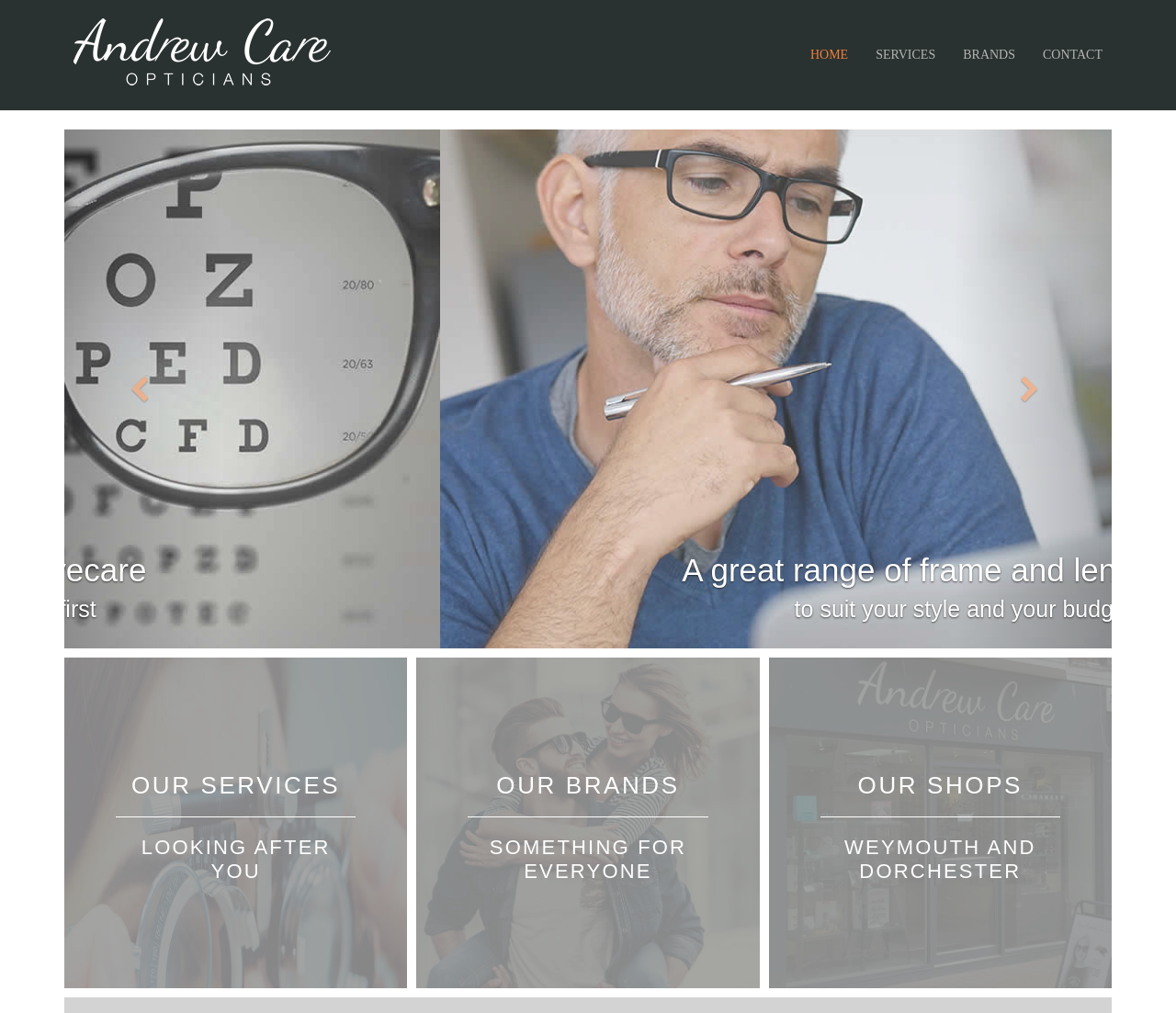Using the information shown in the image, answer the question with as much detail as possible: How many shops does Andrew Care Opticians have?

The section with the heading 'OUR SHOPS' has a static text 'WEYMOUTH AND DORCHESTER', which implies that Andrew Care Opticians has two shops, one in Weymouth and one in Dorchester.